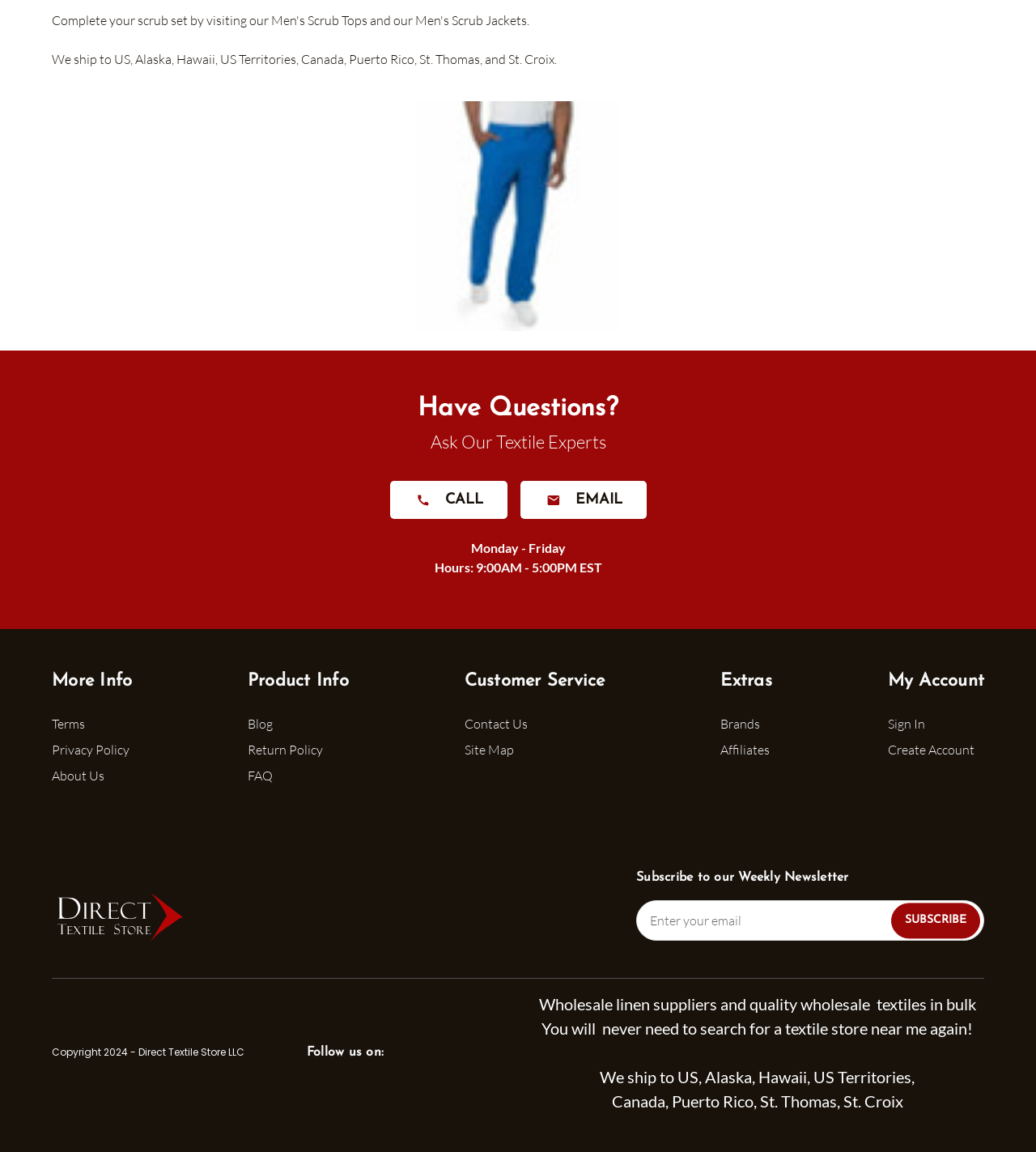Identify the bounding box of the UI component described as: "aria-describedby="alertBox-message-text" name="nl_email" placeholder="Enter your email"".

[0.615, 0.782, 0.949, 0.816]